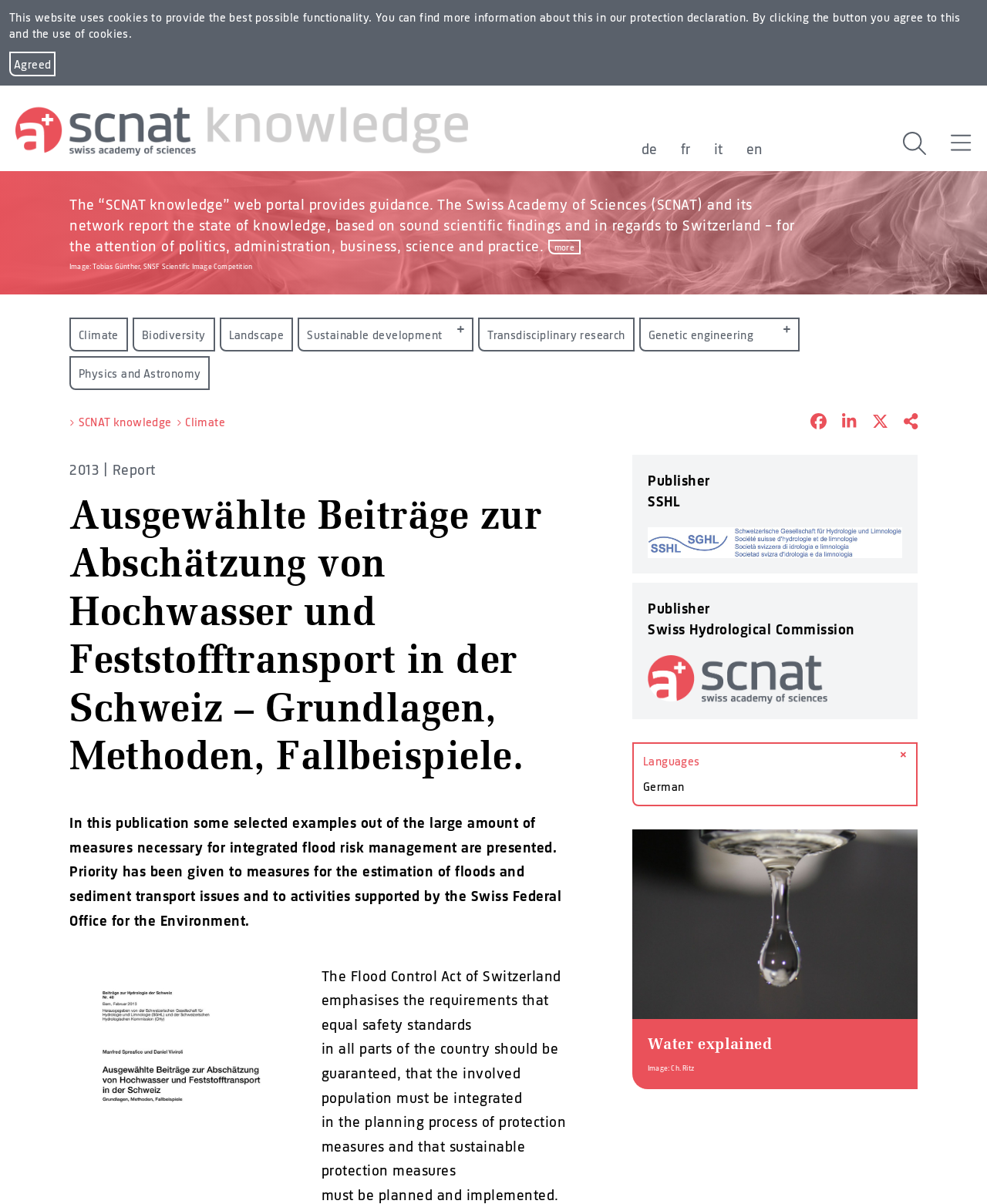Give a detailed account of the webpage.

This webpage appears to be a portal for scientific knowledge, specifically focused on flood risk management and related topics. At the top of the page, there is a notification about the use of cookies, with a link to a protection declaration and a button to agree to the terms. Below this, there is a logo for SCNATwissen, a portal for scientific knowledge, along with links to different language options.

The main content of the page is divided into several sections. The first section provides an introduction to the portal, stating that it provides guidance on various scientific topics, including climate, biodiversity, and landscape. There is also an image with a caption crediting Tobias Günther, SNSF Scientific Image Competition.

Below this, there are several links to different topics, including climate, biodiversity, landscape, and sustainable development. Some of these links are hidden, indicating that they may not be immediately visible to the user.

The next section appears to be a report or publication, with a heading that matches the meta description. The text describes the publication, stating that it presents selected examples of measures necessary for integrated flood risk management, with a focus on estimating floods and sediment transport issues.

Following this, there are several paragraphs of text that discuss the Flood Control Act of Switzerland and its requirements for equal safety standards, population integration, and sustainable protection measures.

On the right side of the page, there are links to share the content on various social media platforms, as well as a link to a short link. Below this, there is a section with links to publishers, including the Swiss Hydrological Commission and the Academy of Natural Sciences Switzerland, each with their respective logos.

Further down the page, there is a section for languages, with a button to select different language options. Below this, there is an article with a teaser image and a heading that reads "Water explained".

Overall, the webpage appears to be a portal for scientific knowledge, providing access to various reports, publications, and resources related to flood risk management and other environmental topics.